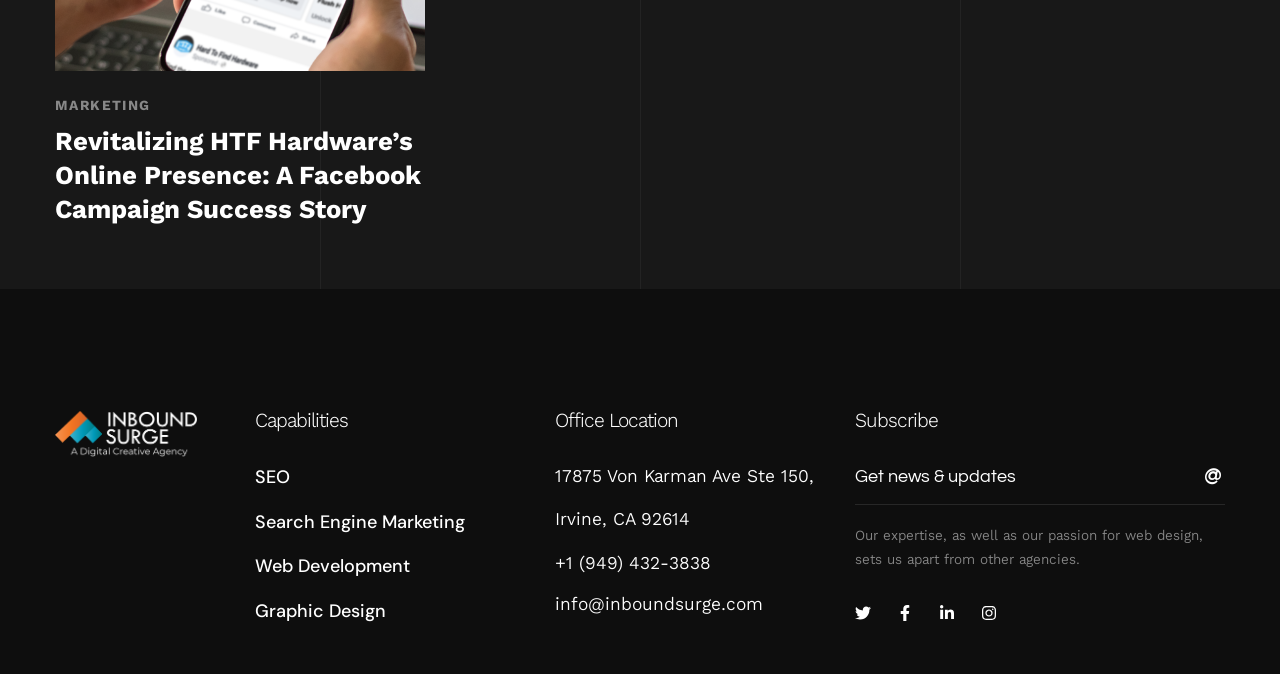Using the information from the screenshot, answer the following question thoroughly:
What is the company's office location?

I found the office location by looking at the 'Office Location' heading and the static text below it, which provides the address.